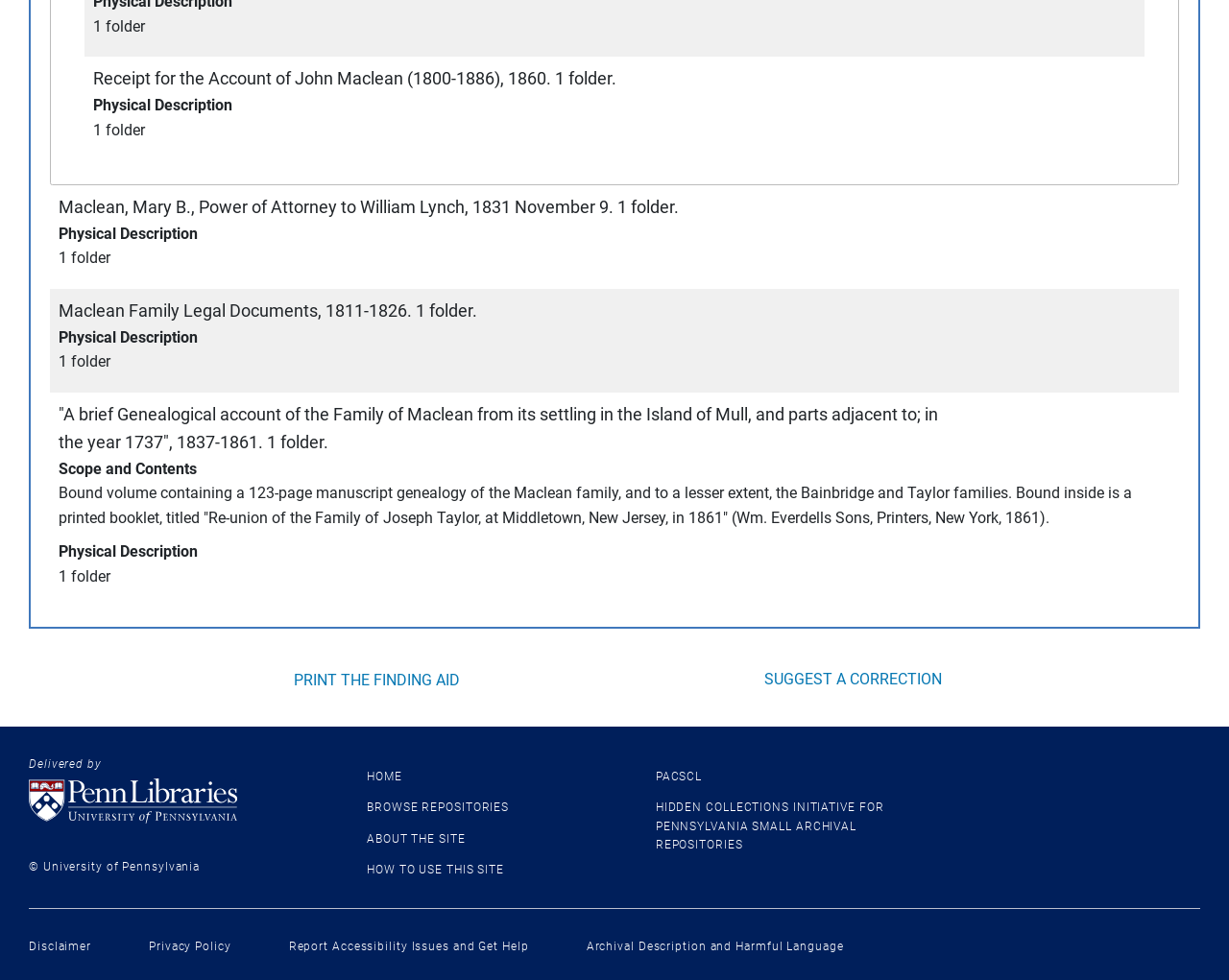Show the bounding box coordinates for the element that needs to be clicked to execute the following instruction: "Suggest a correction". Provide the coordinates in the form of four float numbers between 0 and 1, i.e., [left, top, right, bottom].

[0.621, 0.683, 0.766, 0.702]